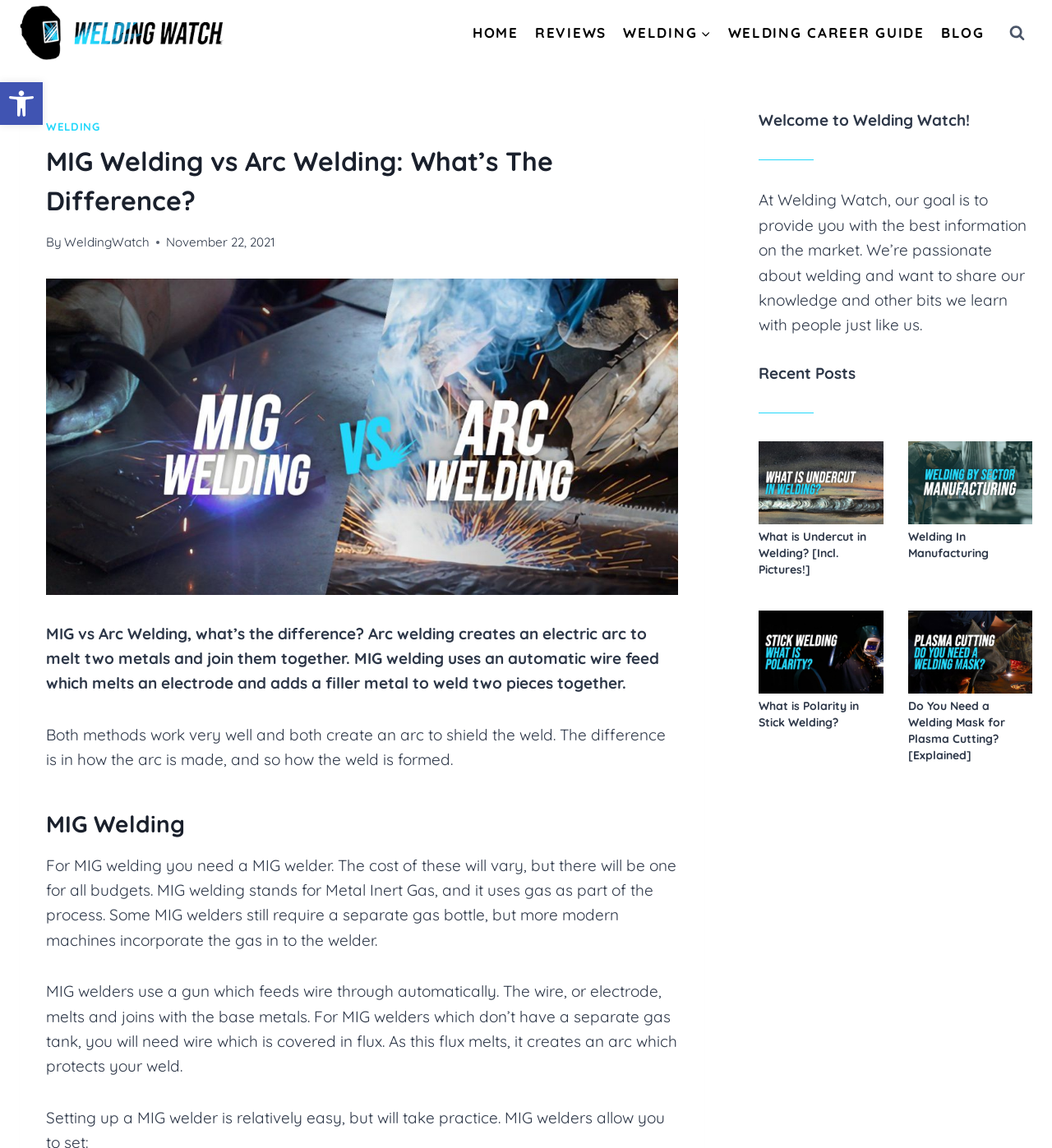Identify the coordinates of the bounding box for the element that must be clicked to accomplish the instruction: "Click on the 'WELDING CAREER GUIDE' link".

[0.684, 0.012, 0.887, 0.046]